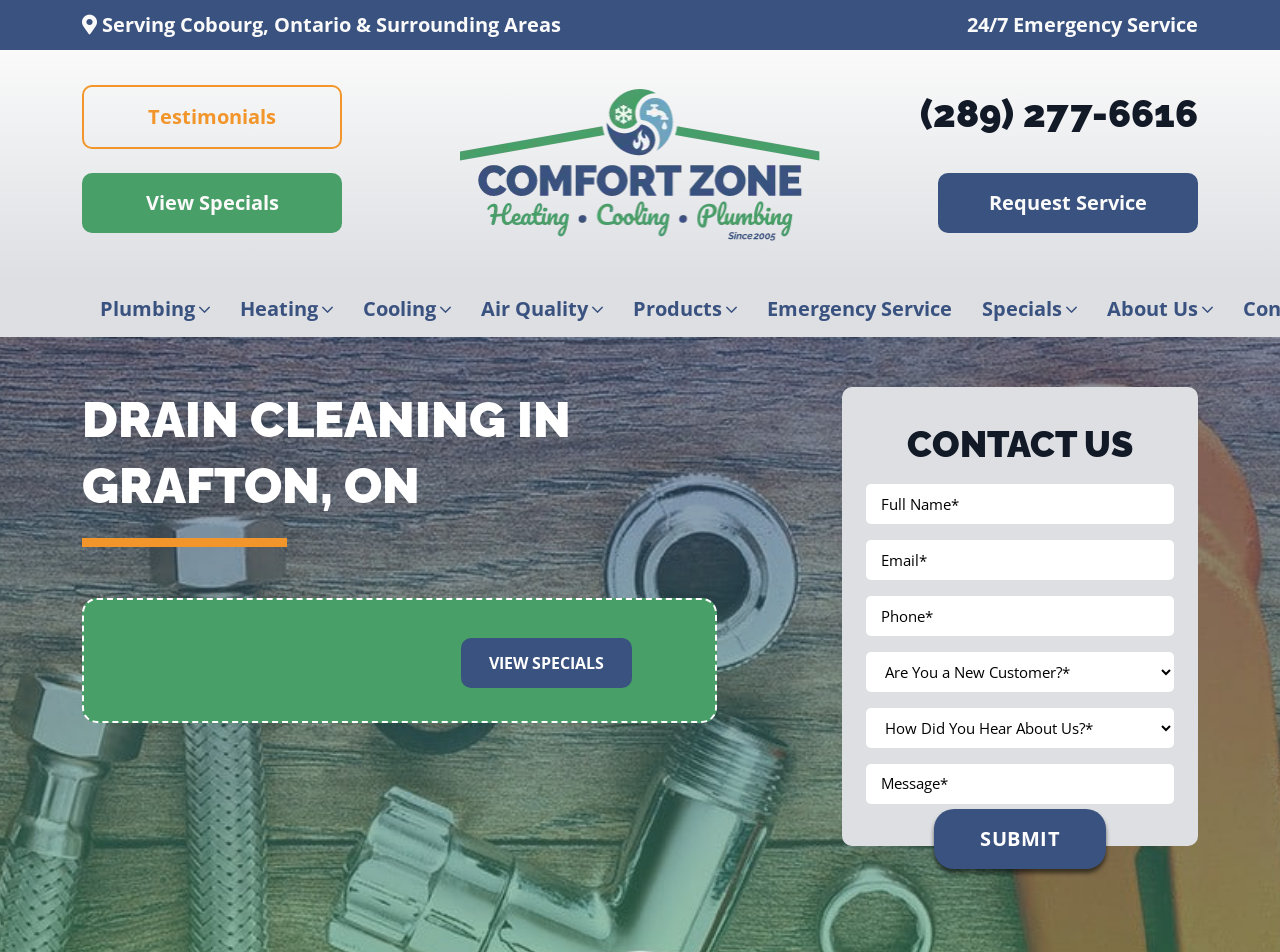Locate the bounding box coordinates of the area you need to click to fulfill this instruction: 'Fill out the contact form'. The coordinates must be in the form of four float numbers ranging from 0 to 1: [left, top, right, bottom].

[0.658, 0.406, 0.936, 0.888]